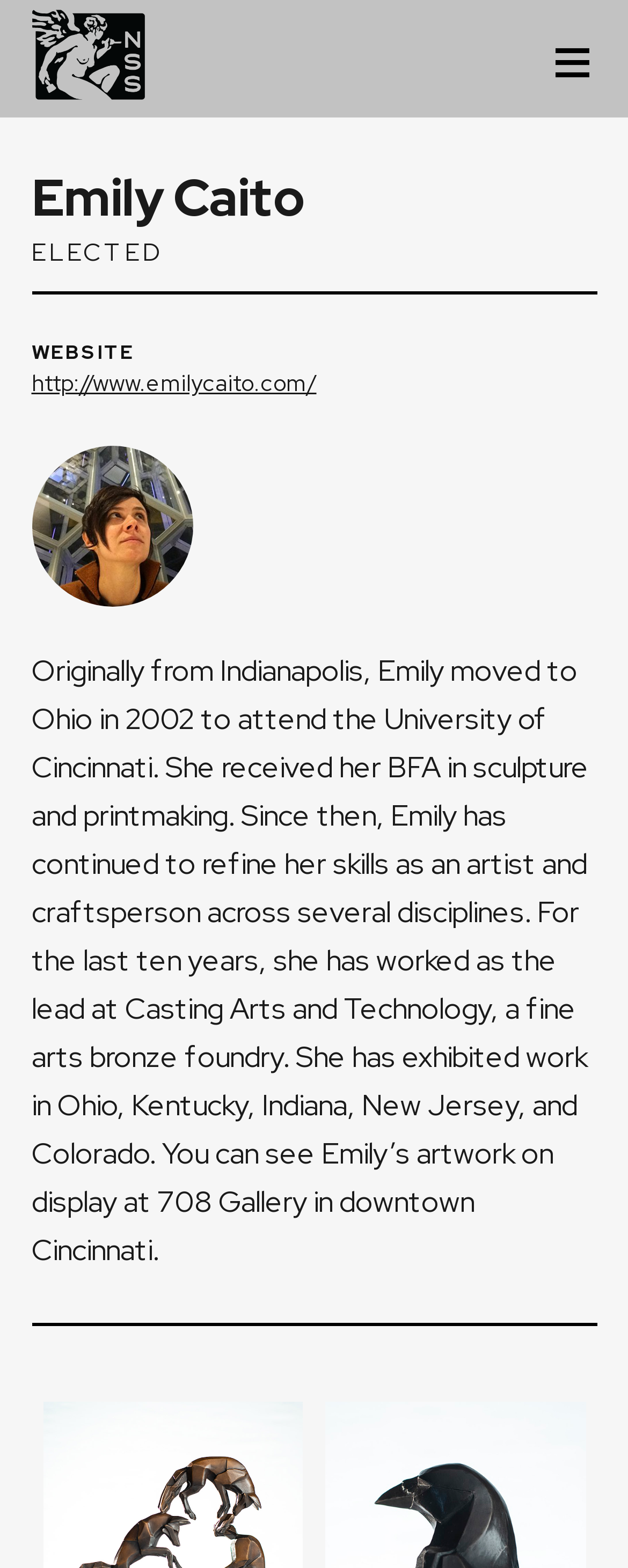Bounding box coordinates are given in the format (top-left x, top-left y, bottom-right x, bottom-right y). All values should be floating point numbers between 0 and 1. Provide the bounding box coordinate for the UI element described as: http://www.emilycaito.com/

[0.05, 0.235, 0.504, 0.254]